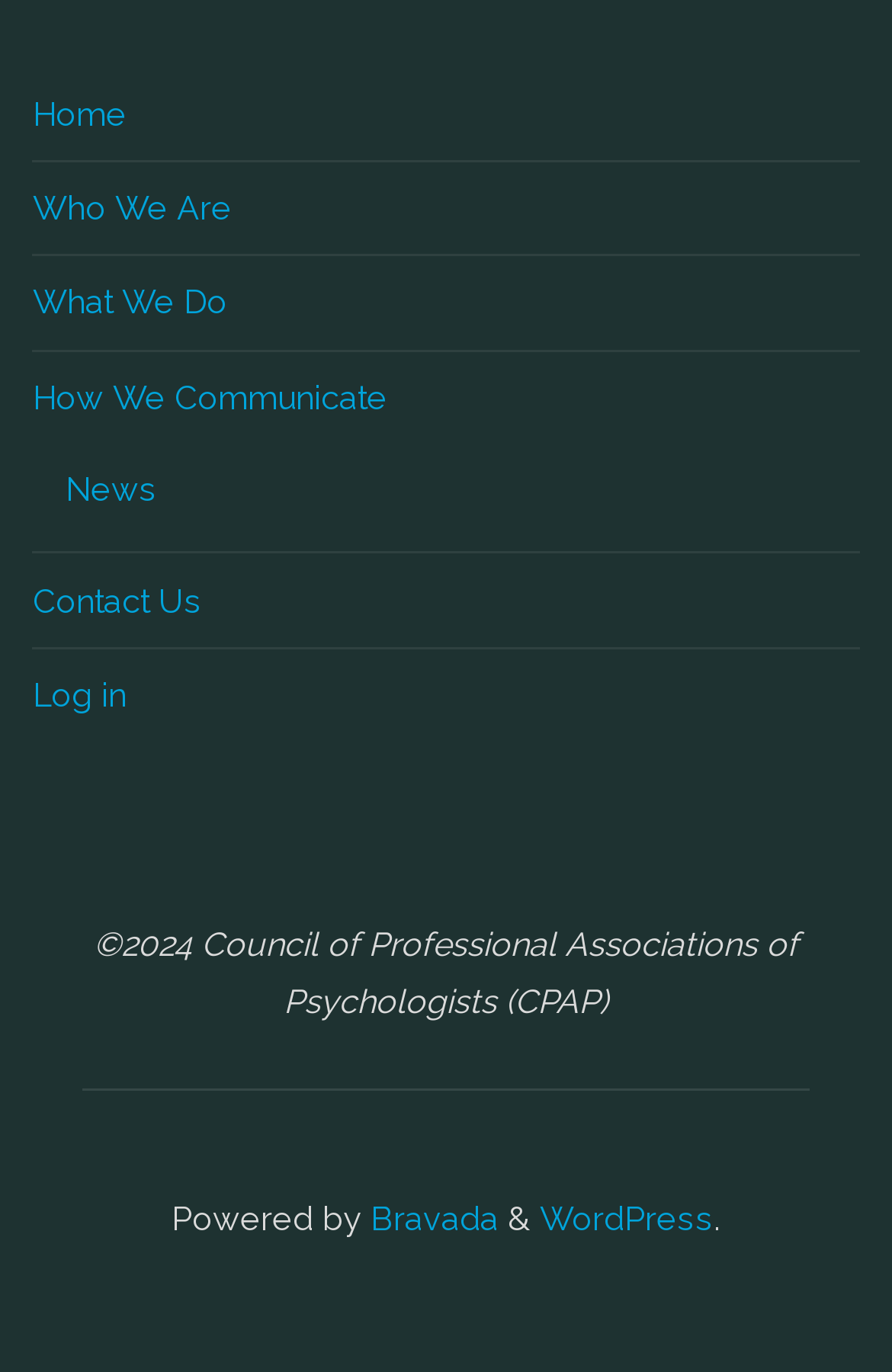Identify the bounding box coordinates for the UI element mentioned here: "How We Communicate". Provide the coordinates as four float values between 0 and 1, i.e., [left, top, right, bottom].

[0.037, 0.275, 0.434, 0.303]